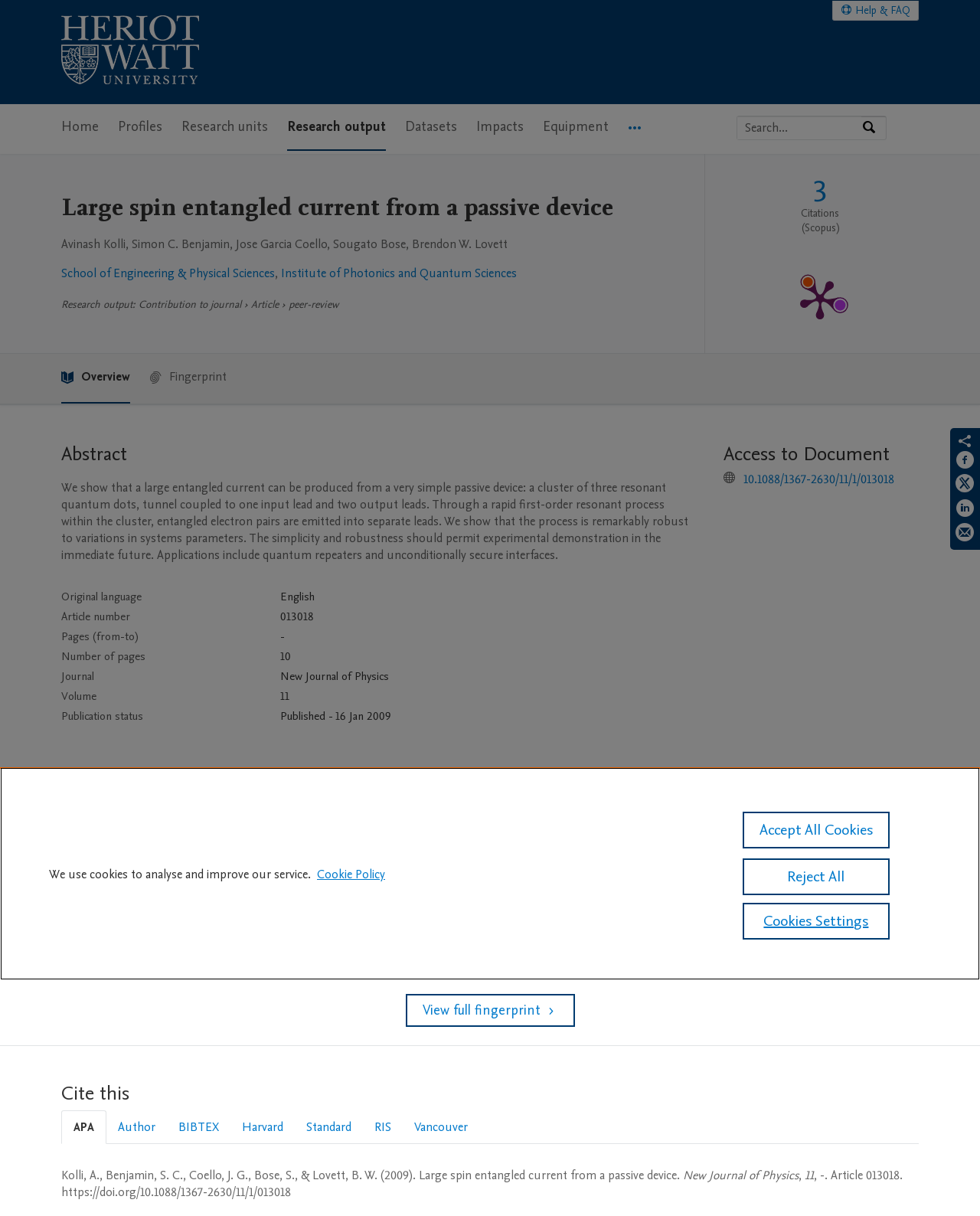Identify the bounding box coordinates of the region that needs to be clicked to carry out this instruction: "Go to Heriot-Watt Research Portal Home". Provide these coordinates as four float numbers ranging from 0 to 1, i.e., [left, top, right, bottom].

[0.062, 0.013, 0.203, 0.073]